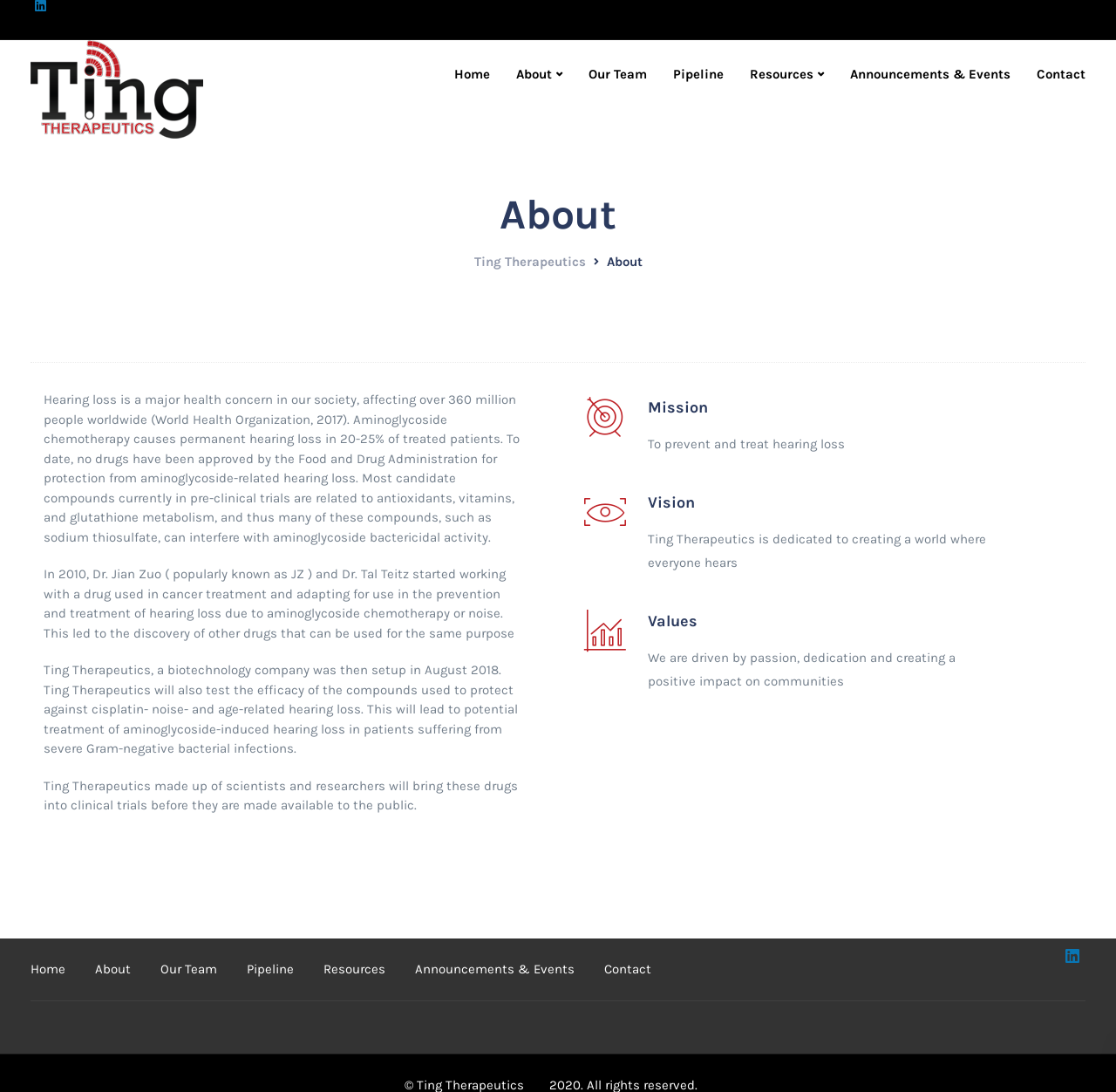Provide a single word or phrase answer to the question: 
What values drive Ting Therapeutics?

Passion, dedication, and positive impact